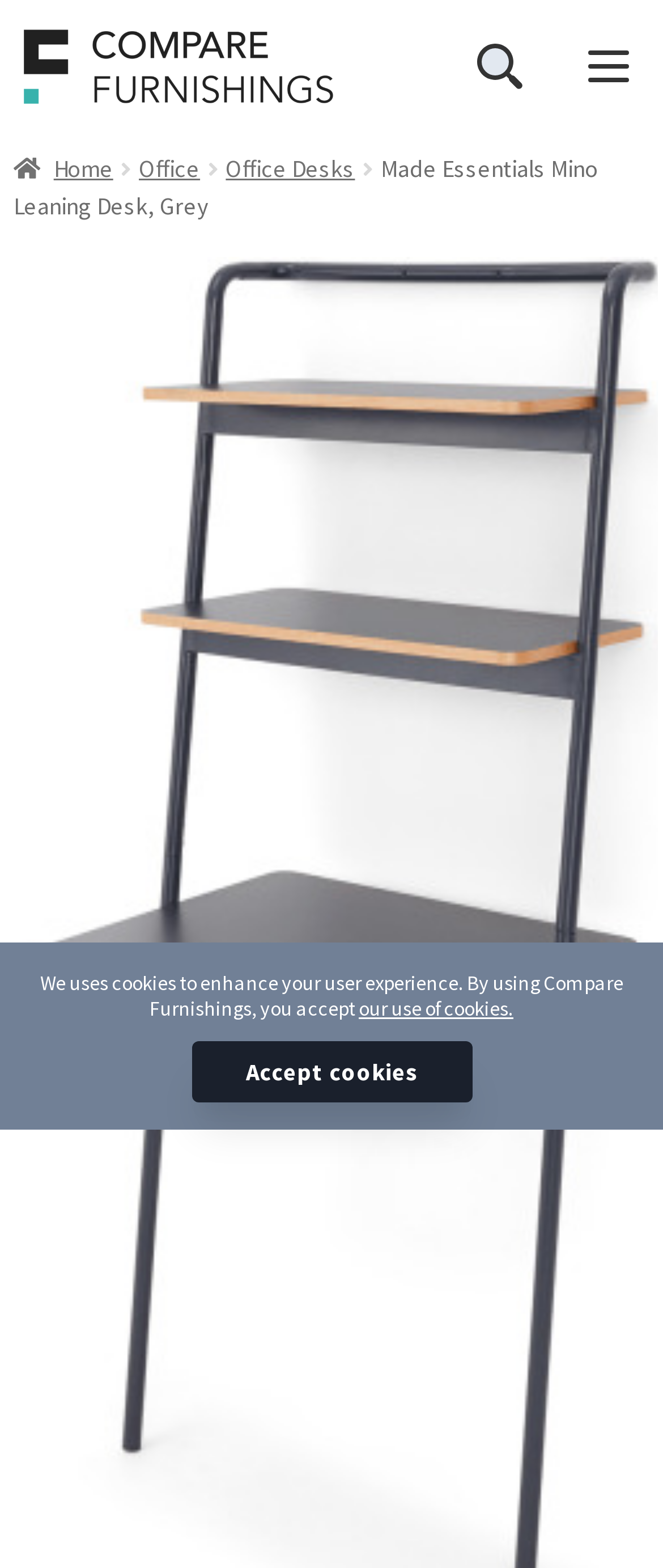Can you determine the main header of this webpage?

MADE.COM
Made Essentials Mino Leaning Desk, Grey